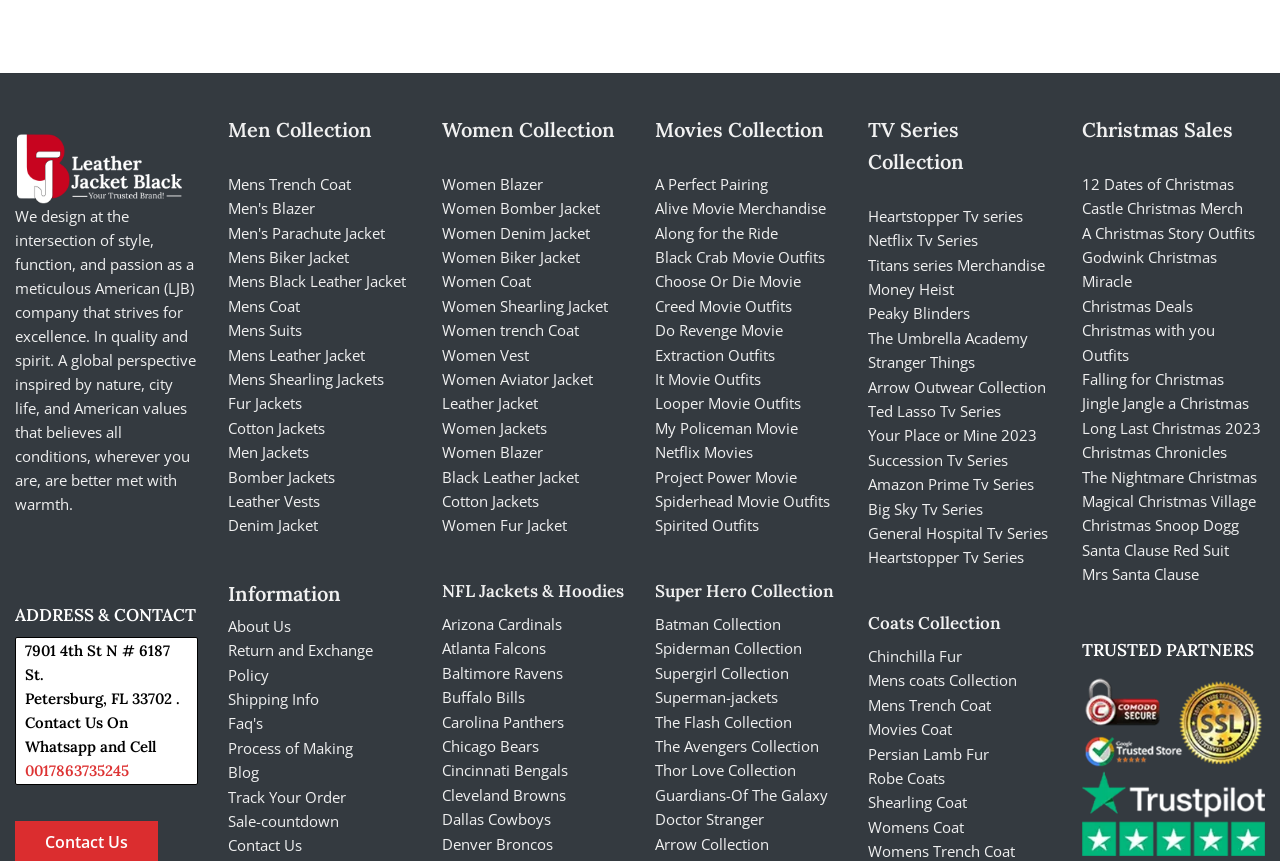Identify the bounding box coordinates of the clickable region required to complete the instruction: "View About Us". The coordinates should be given as four float numbers within the range of 0 and 1, i.e., [left, top, right, bottom].

[0.178, 0.715, 0.228, 0.738]